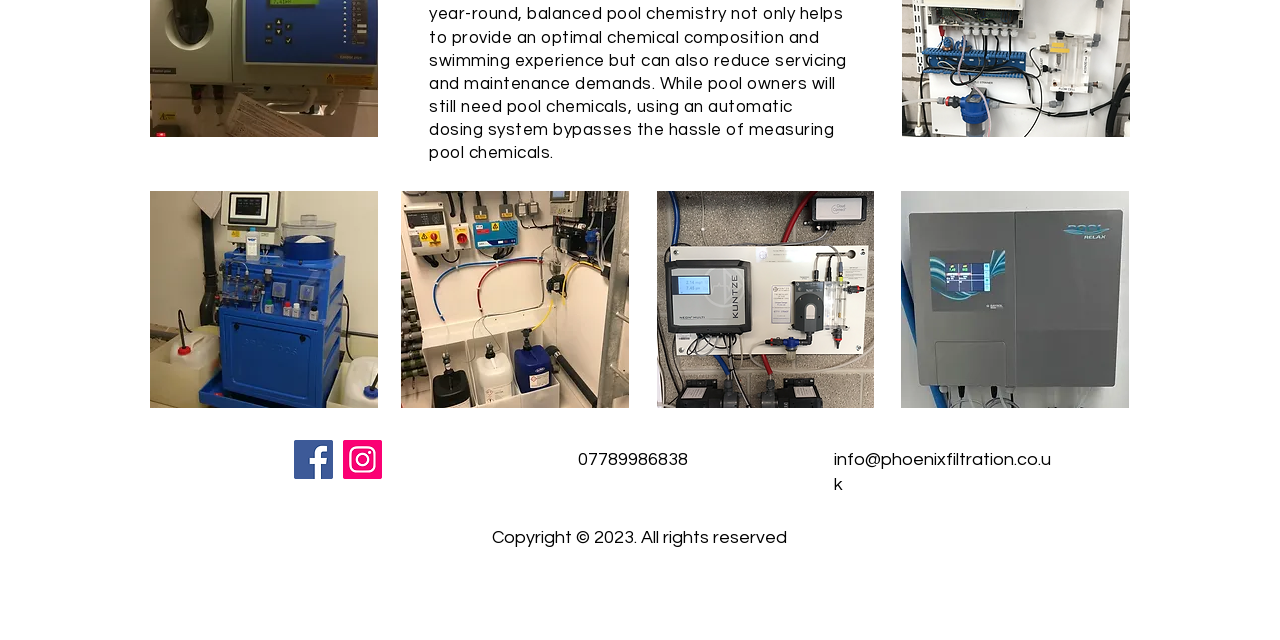Determine the bounding box coordinates of the UI element described by: "aria-label="Facebook"".

[0.23, 0.688, 0.26, 0.749]